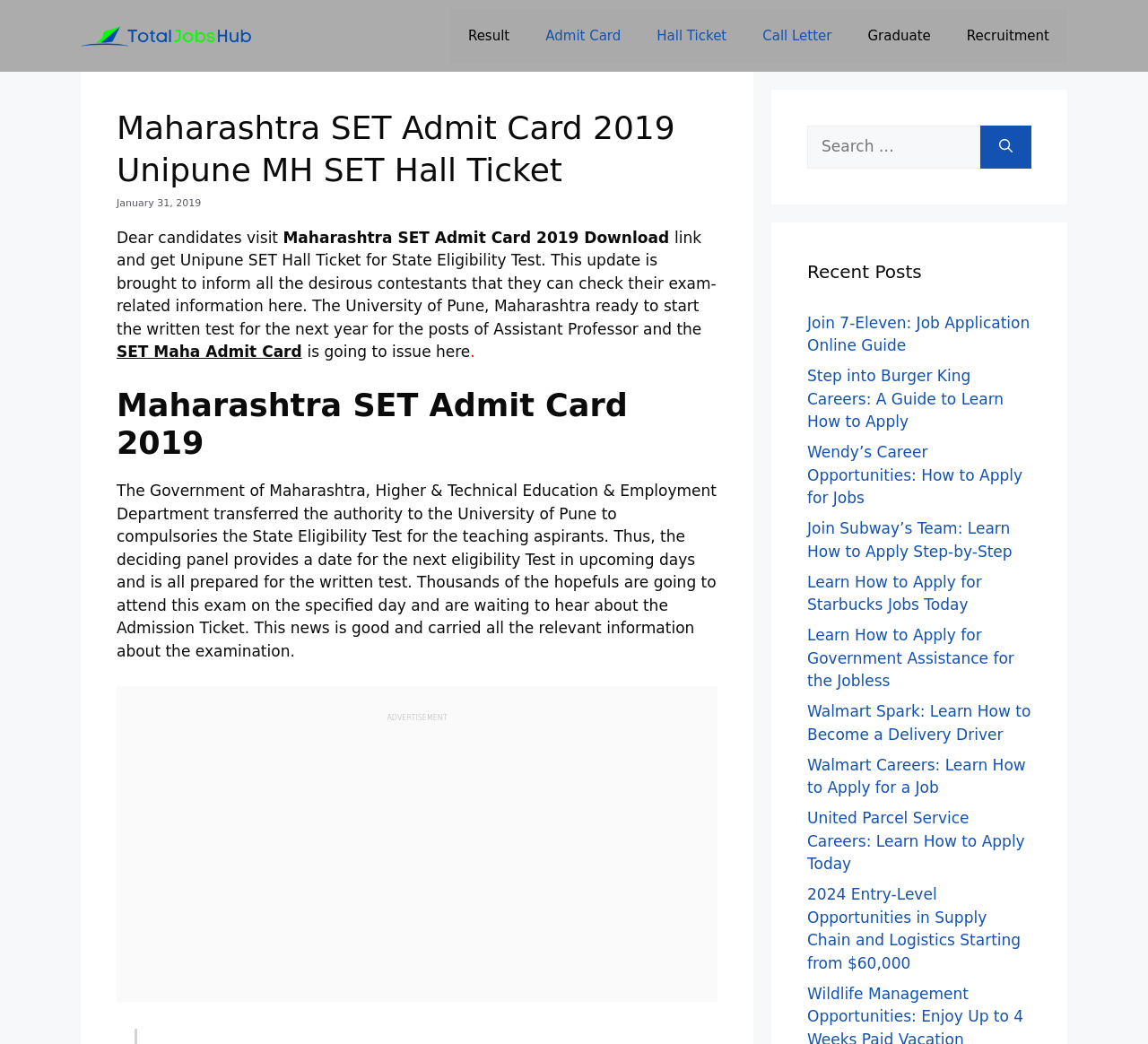Please determine the heading text of this webpage.

Maharashtra SET Admit Card 2019 Unipune MH SET Hall Ticket